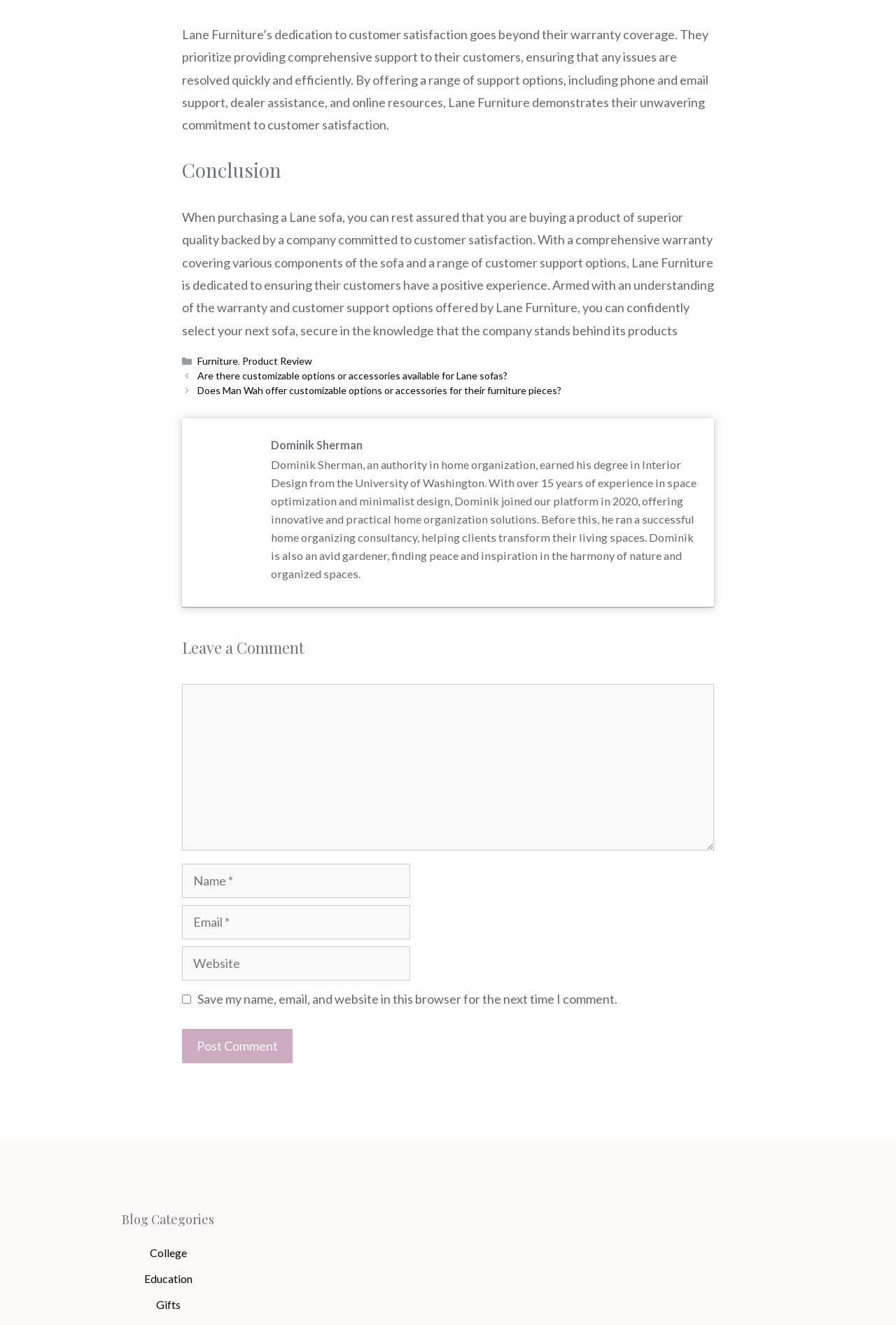Could you indicate the bounding box coordinates of the region to click in order to complete this instruction: "Click on the 'College' link".

[0.167, 0.94, 0.208, 0.95]